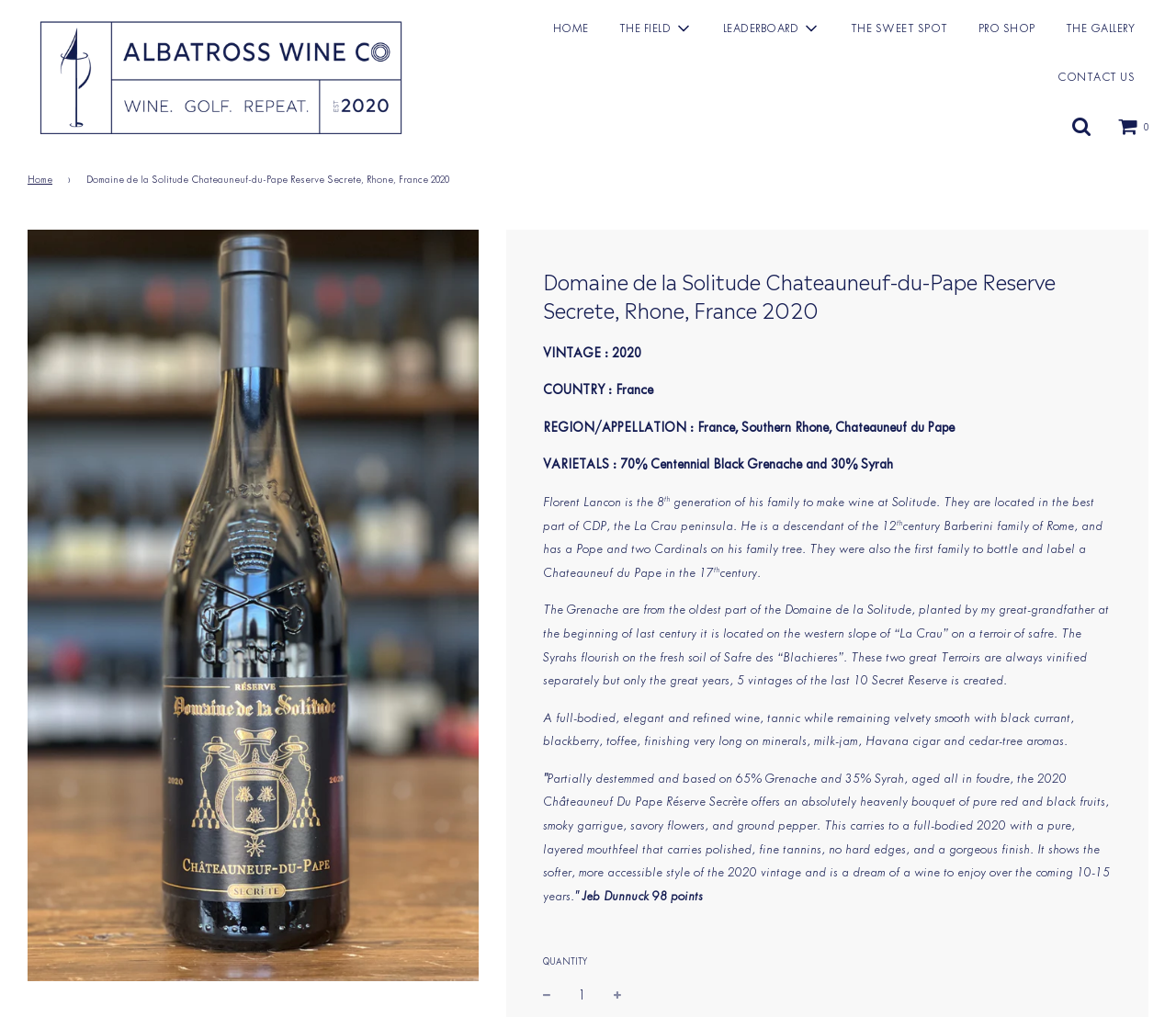Please determine the bounding box coordinates of the element to click in order to execute the following instruction: "Click on the 'My Account' link". The coordinates should be four float numbers between 0 and 1, specified as [left, top, right, bottom].

None